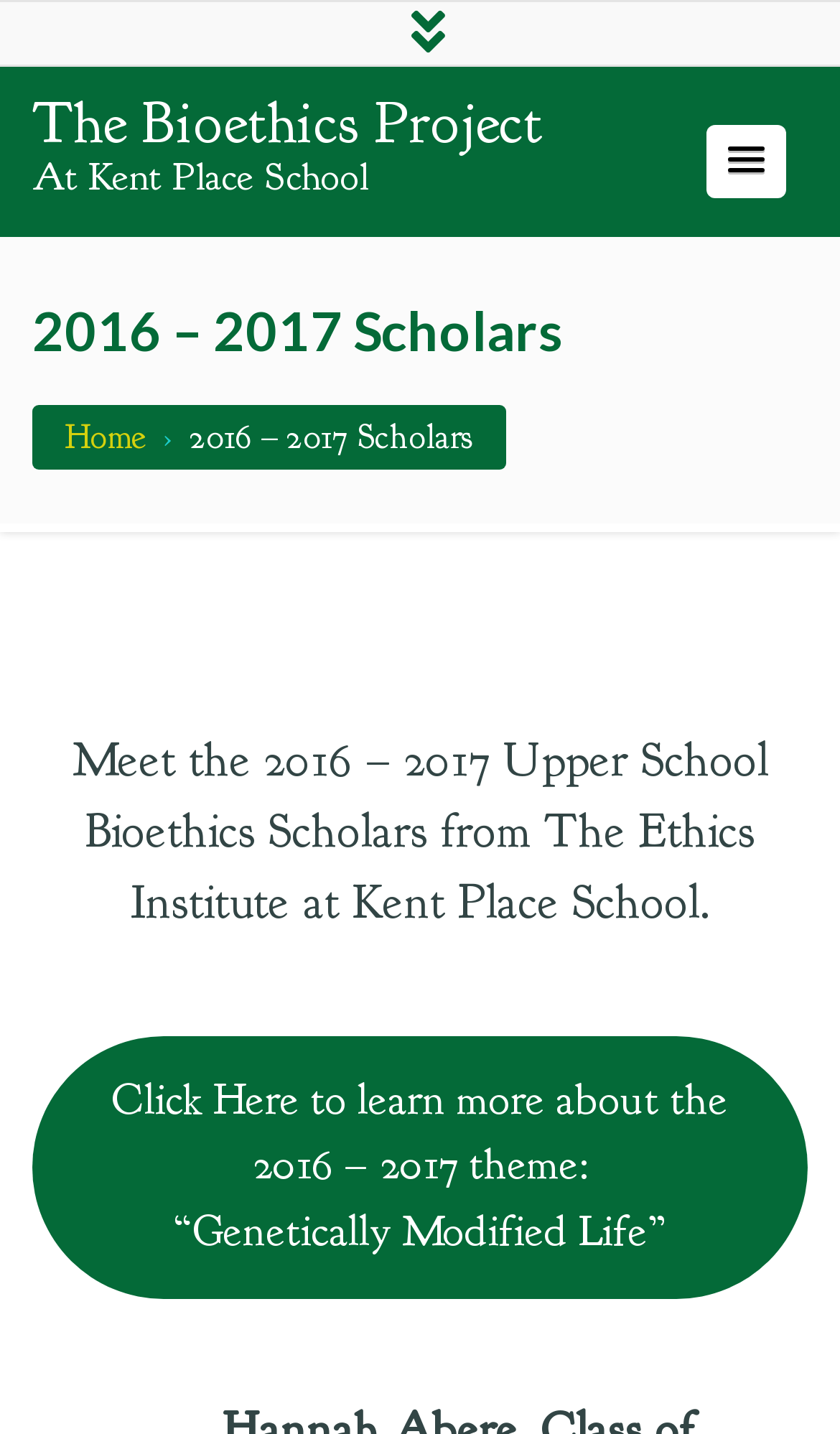Provide a one-word or brief phrase answer to the question:
What is the purpose of the button with a popup menu?

Unknown